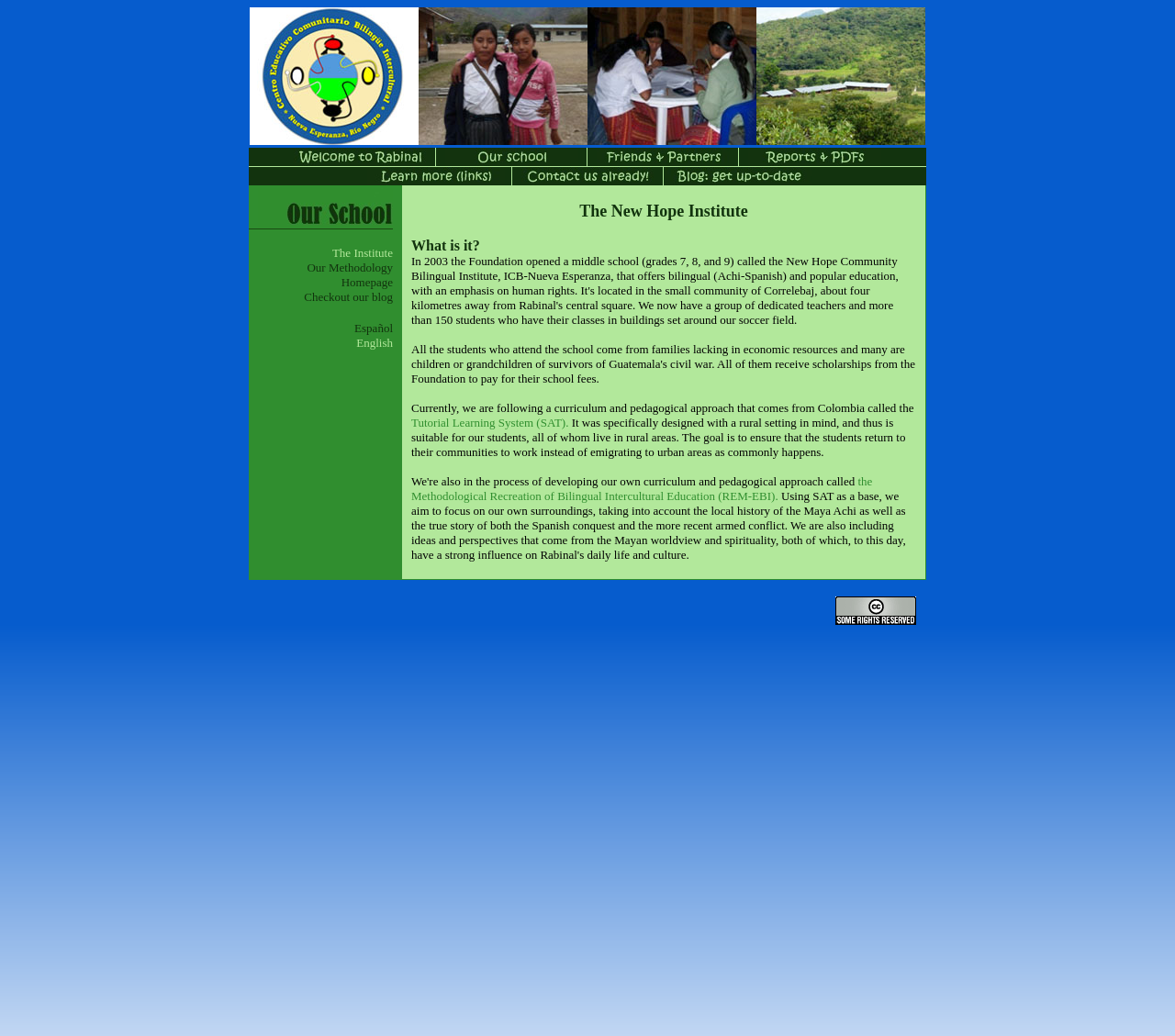Show me the bounding box coordinates of the clickable region to achieve the task as per the instruction: "View products".

None